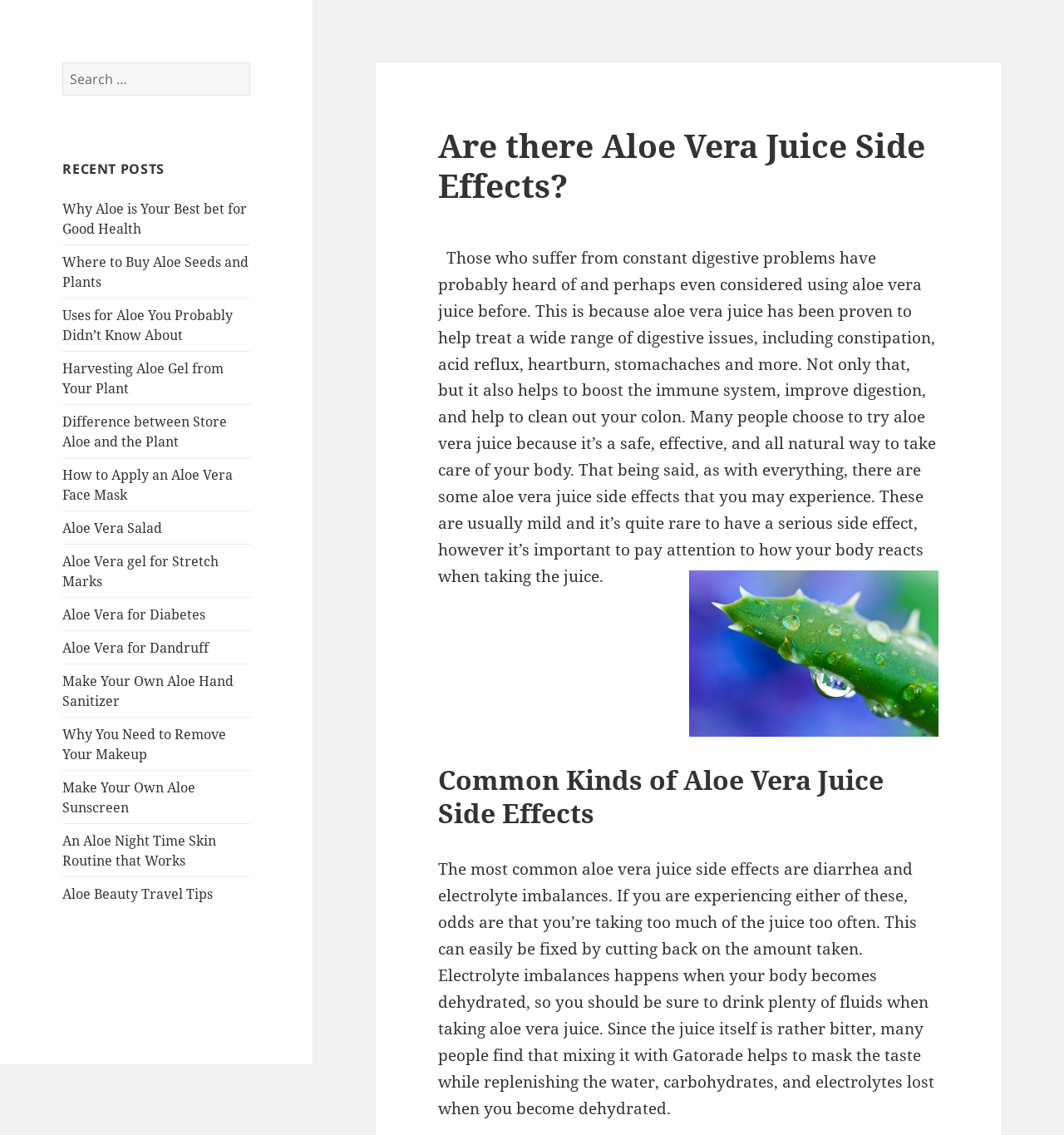What is the main topic of this webpage?
Please provide a comprehensive and detailed answer to the question.

Based on the webpage content, the main topic is about the side effects of aloe vera juice, which is evident from the heading and the text that discusses the benefits and potential side effects of using aloe vera juice.